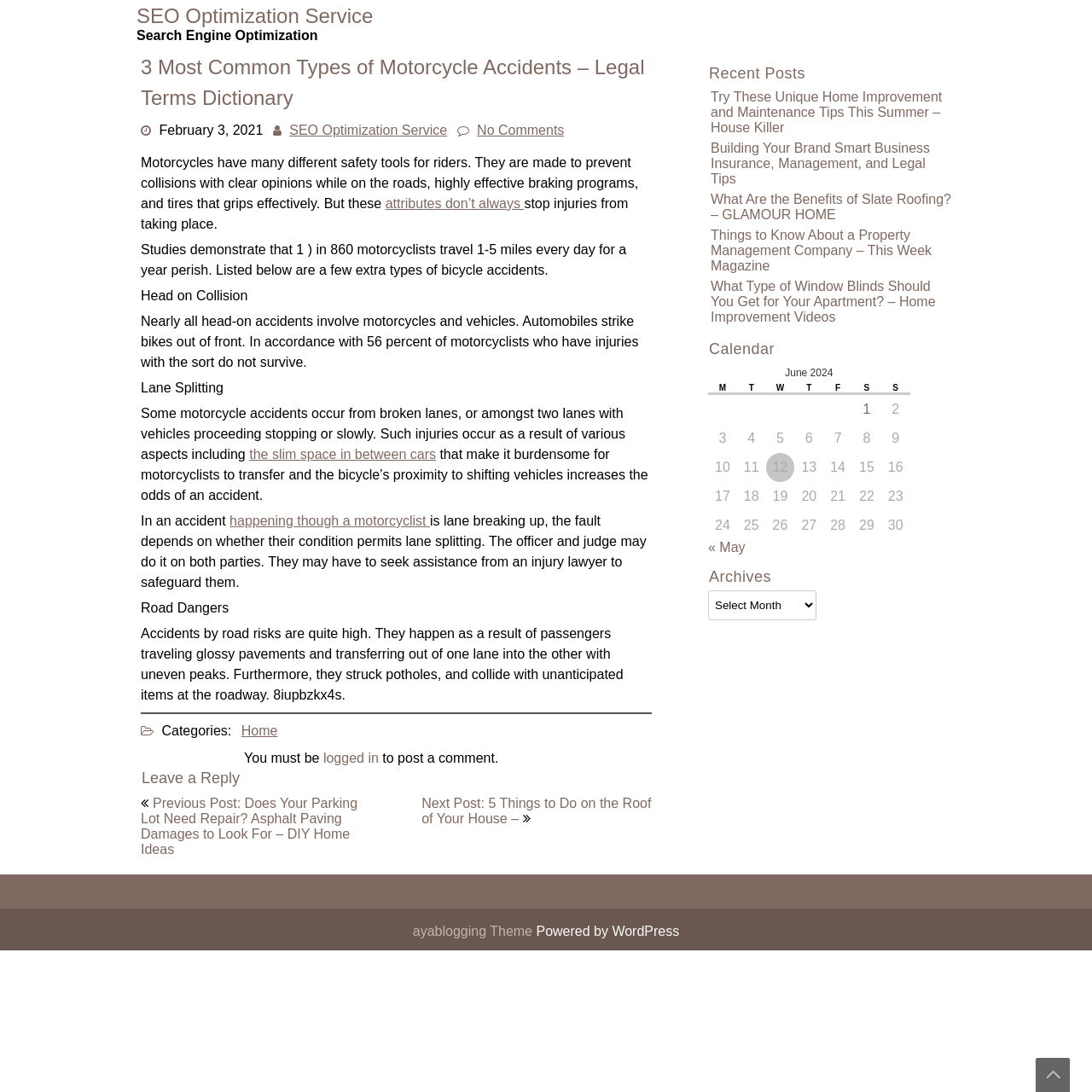Find the bounding box of the web element that fits this description: "Home".

[0.221, 0.662, 0.254, 0.676]